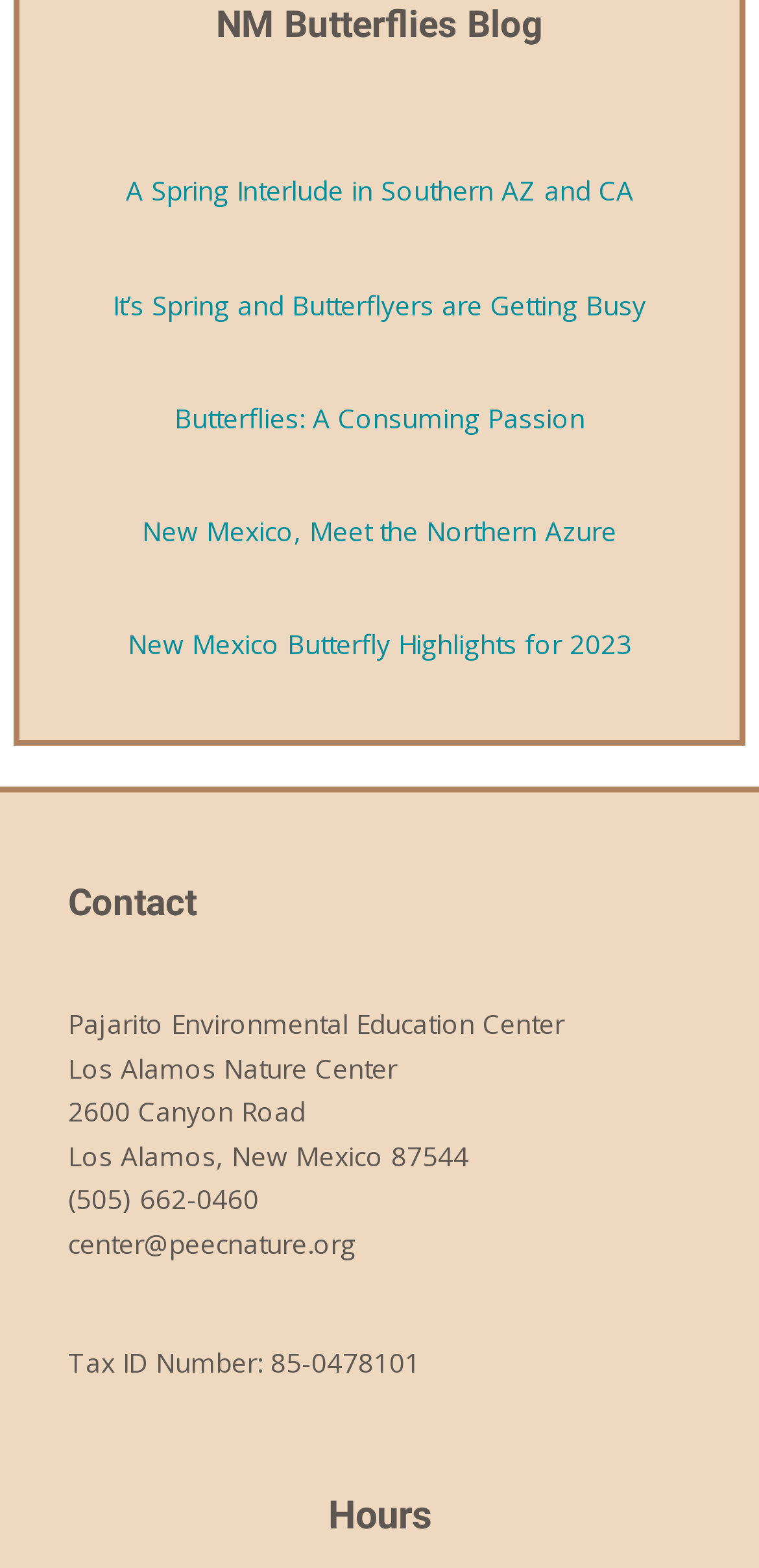Please answer the following question using a single word or phrase: 
What is the name of the environmental education center mentioned?

Pajarito Environmental Education Center